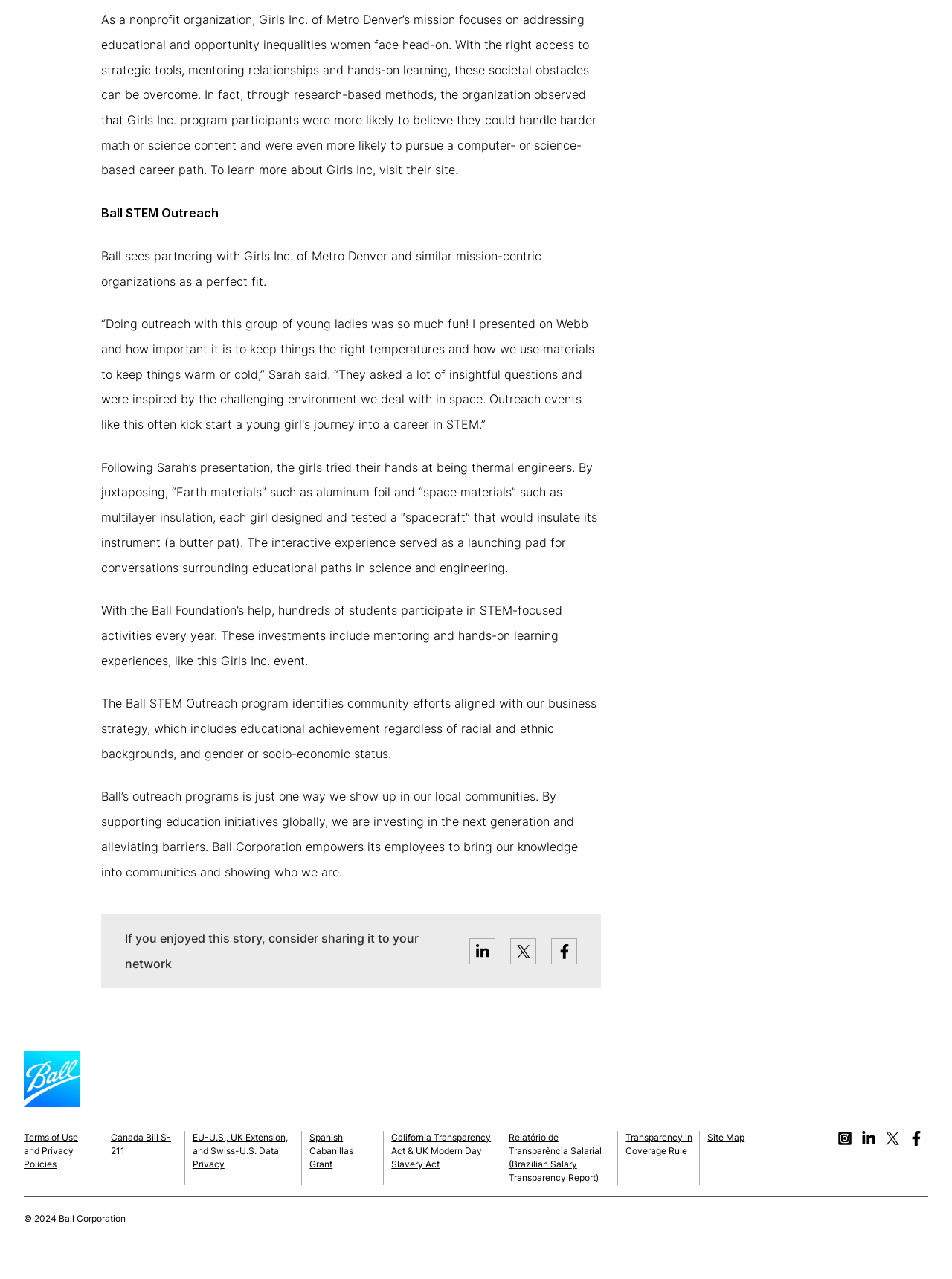Can you provide the bounding box coordinates for the element that should be clicked to implement the instruction: "Share to Twitter"?

[0.536, 0.734, 0.563, 0.754]